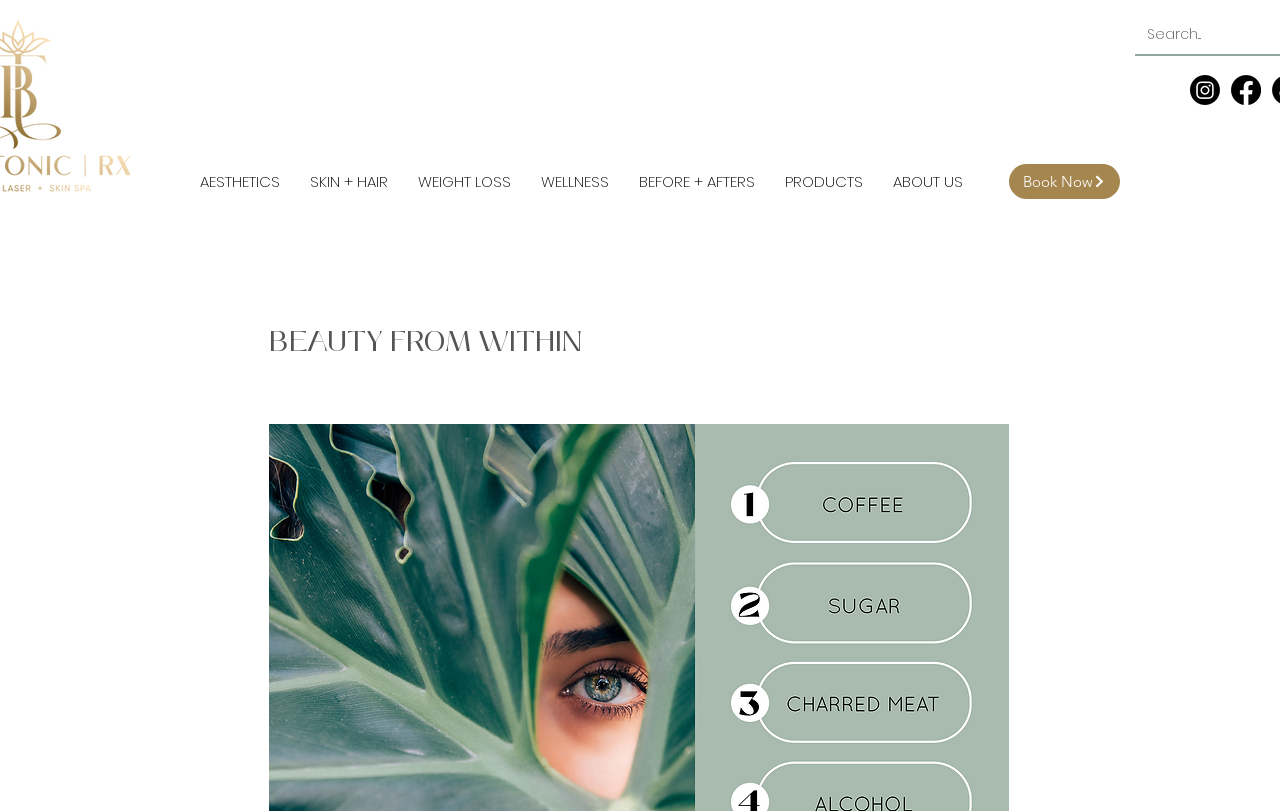Identify the bounding box for the UI element that is described as follows: "ABOUT US".

[0.686, 0.201, 0.764, 0.248]